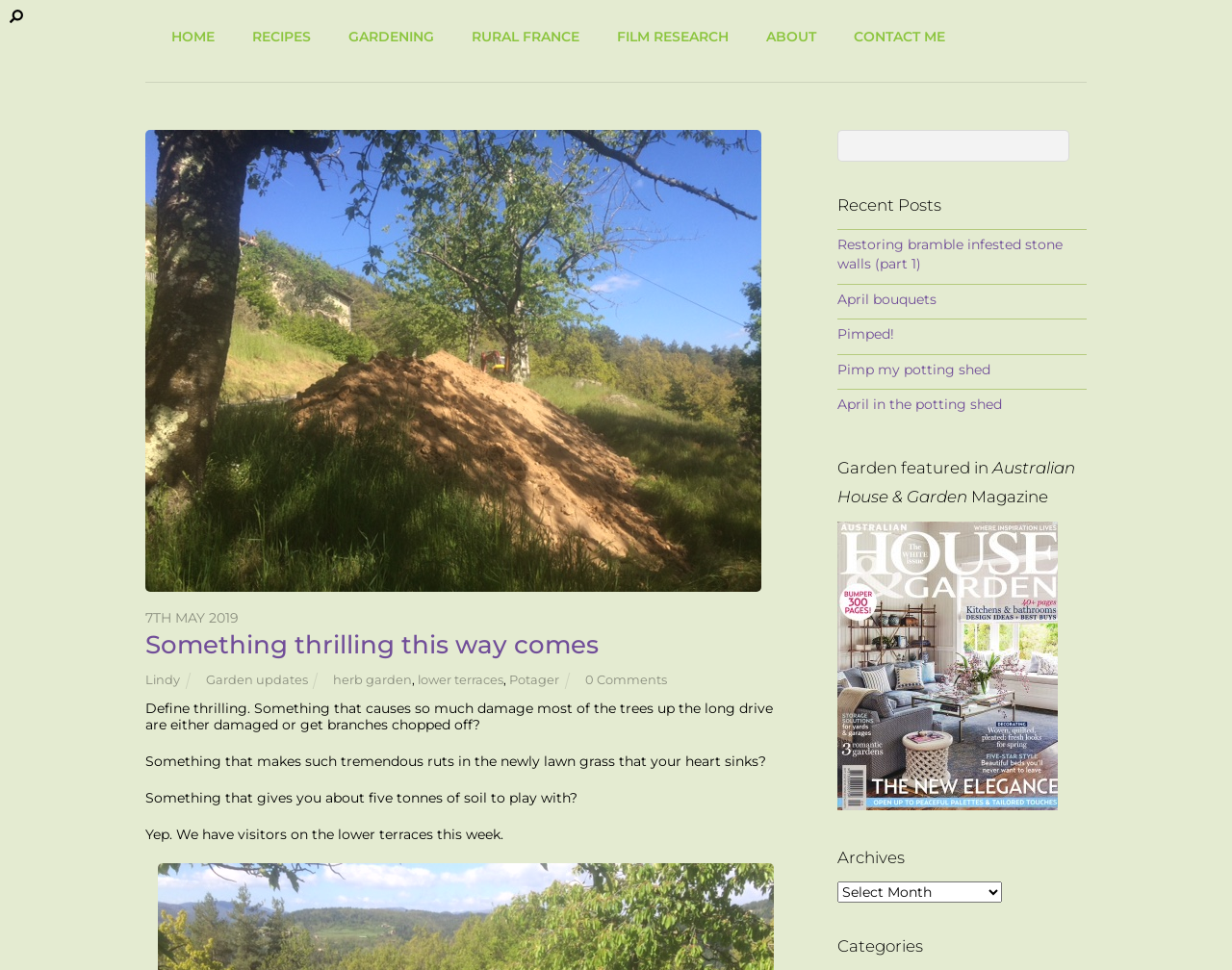Generate a detailed explanation of the webpage's features and information.

This webpage is a personal blog titled "Something thrilling this way comes - Lindy Sinclair". At the top, there is a navigation menu with 7 links: "HOME", "RECIPES", "GARDENING", "RURAL FRANCE", "FILM RESEARCH", "ABOUT", and "CONTACT ME". Below the navigation menu, there is a large image of a bulldozer pile, accompanied by a timestamp "7TH MAY 2019" and a heading "Something thrilling this way comes".

The main content of the webpage is a blog post, which starts with a series of questions that define what "thrilling" means, including causing damage to trees, making ruts in the lawn, and giving a large amount of soil to play with. The author then reveals that they have visitors on the lower terraces this week.

To the right of the blog post, there is a search box labeled "Search". Below the search box, there is a section titled "Recent Posts" with 5 links to recent blog posts, including "Restoring bramble infested stone walls (part 1)" and "April bouquets". Further down, there is a section highlighting a feature in Australian House & Garden Magazine, accompanied by an image. Finally, there are sections titled "Archives" and "Categories", with a combobox for selecting archives.

Throughout the webpage, there are several links to other pages and posts, including the author's name "Lindy" and specific garden updates, such as "herb garden" and "lower terraces".